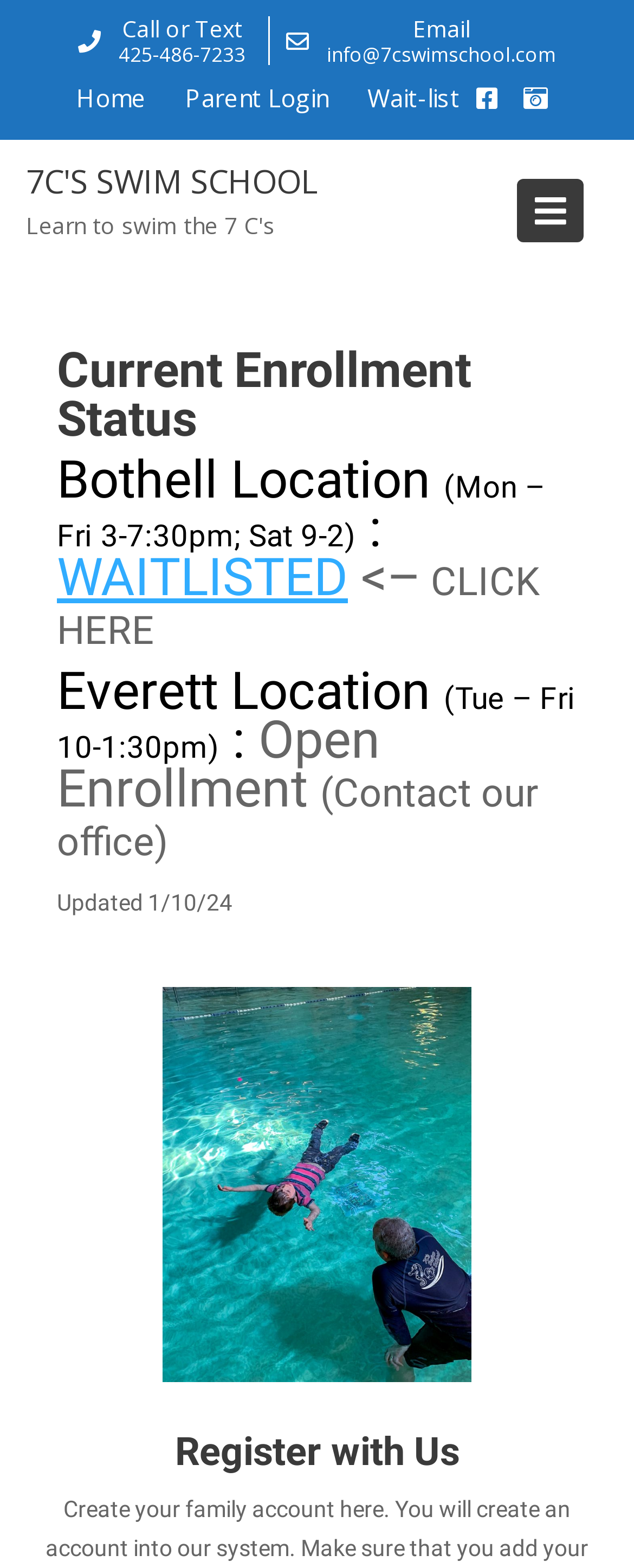Extract the bounding box coordinates for the UI element described by the text: "Wait-list". The coordinates should be in the form of [left, top, right, bottom] with values between 0 and 1.

[0.579, 0.046, 0.726, 0.079]